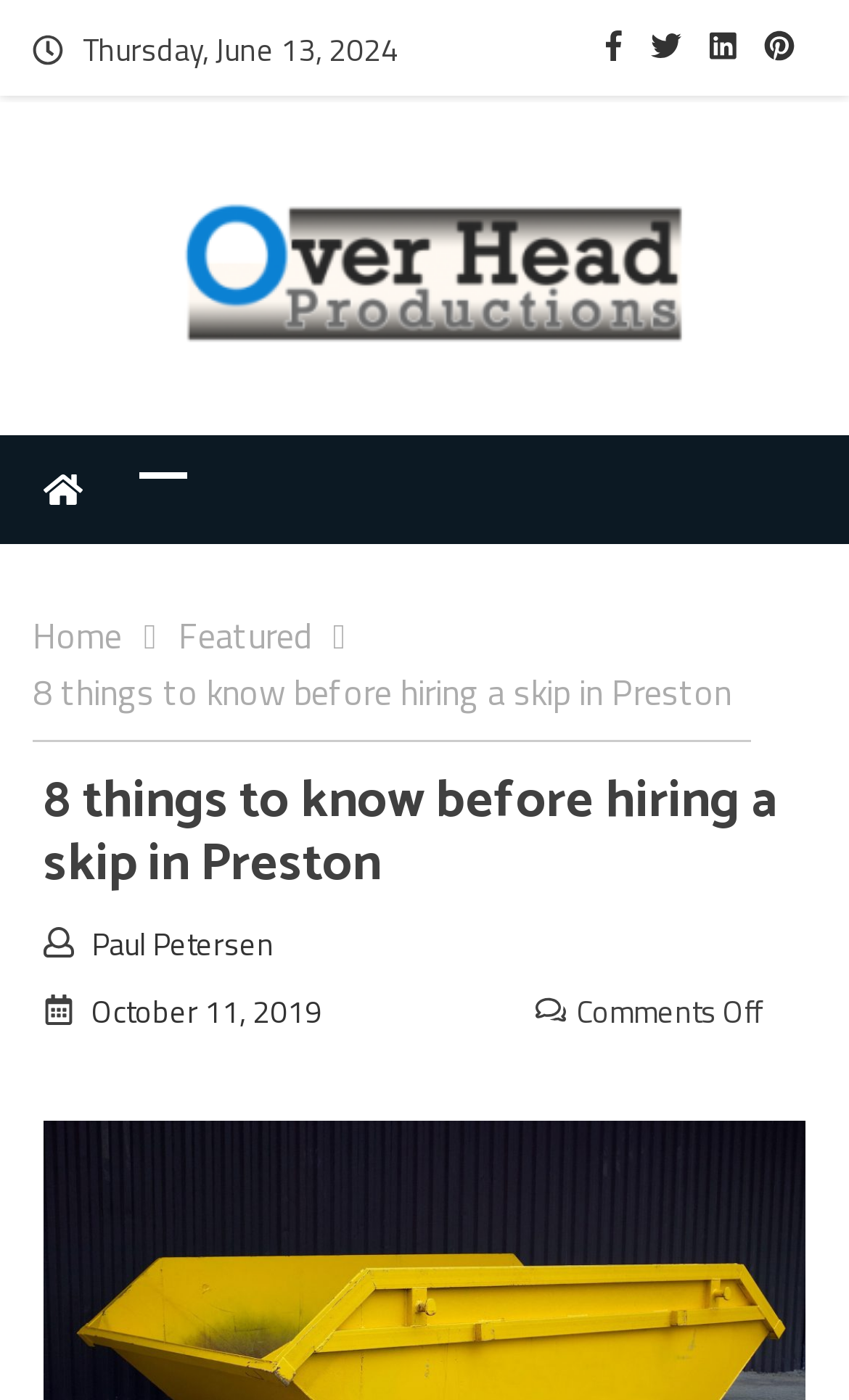What is the date of the article?
Analyze the screenshot and provide a detailed answer to the question.

I found the date of the article by looking at the link element with the text 'October 11, 2019' which is located at the bottom of the page, indicating the publication date of the article.